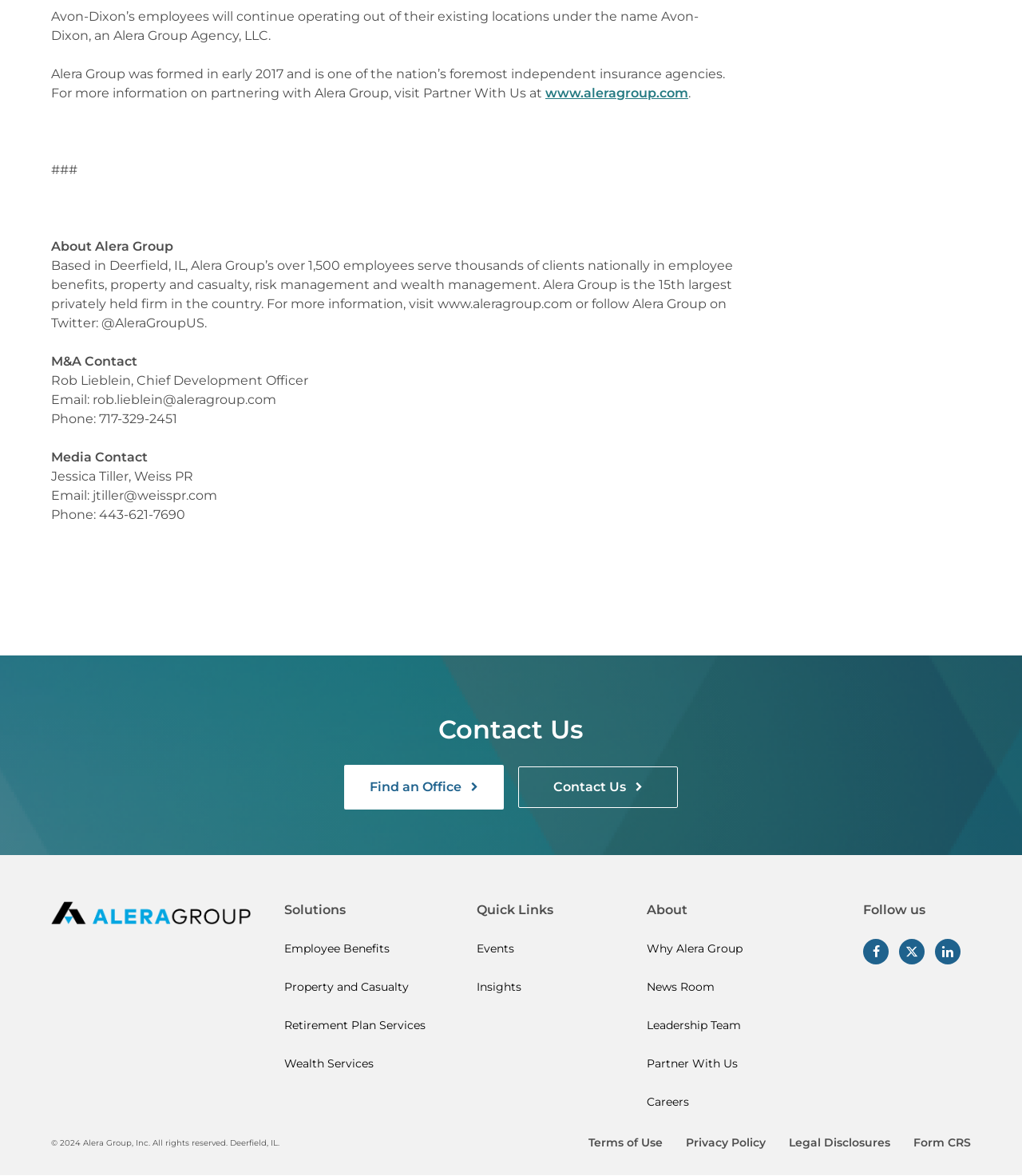Please identify the bounding box coordinates of the clickable area that will fulfill the following instruction: "Check 'White Trash Cooking'". The coordinates should be in the format of four float numbers between 0 and 1, i.e., [left, top, right, bottom].

None